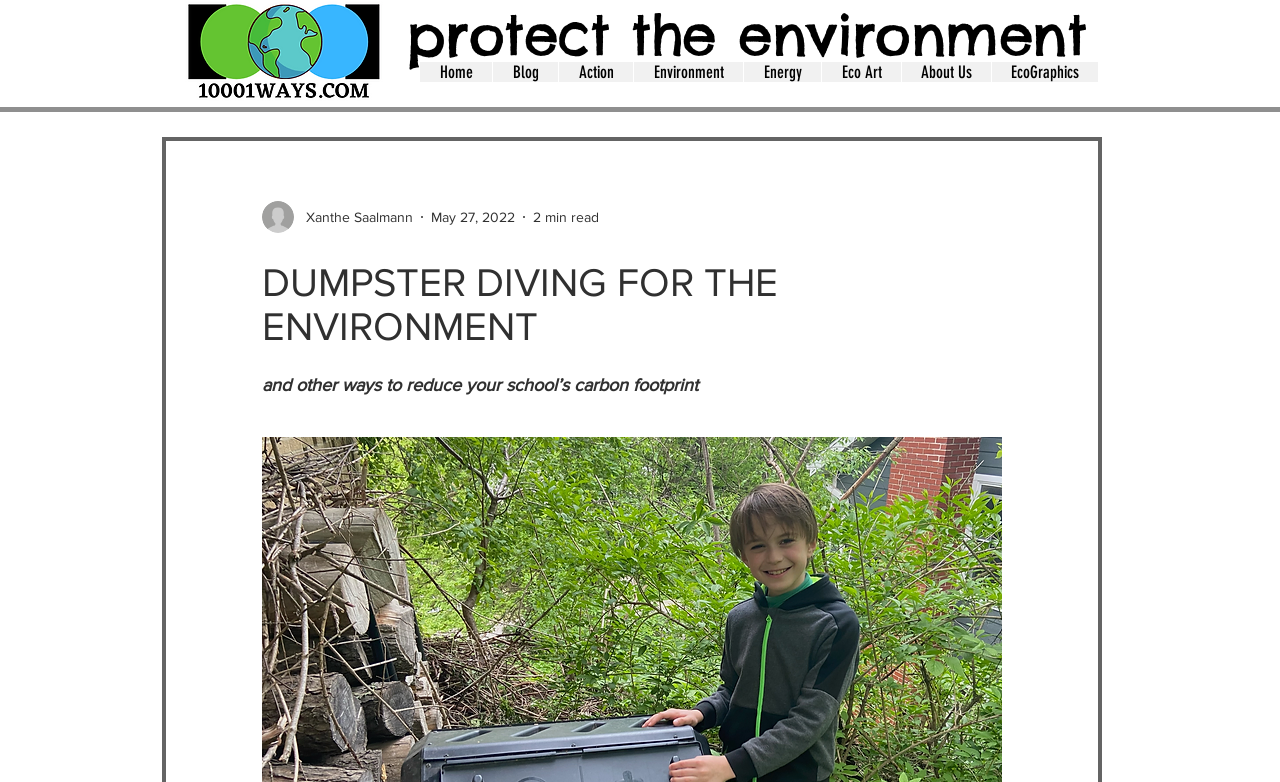What is the subtitle of the article?
Kindly offer a comprehensive and detailed response to the question.

The subtitle of the article is 'and other ways to reduce your school’s carbon footprint', which can be found below the main heading 'DUMPSTER DIVING FOR THE ENVIRONMENT'.